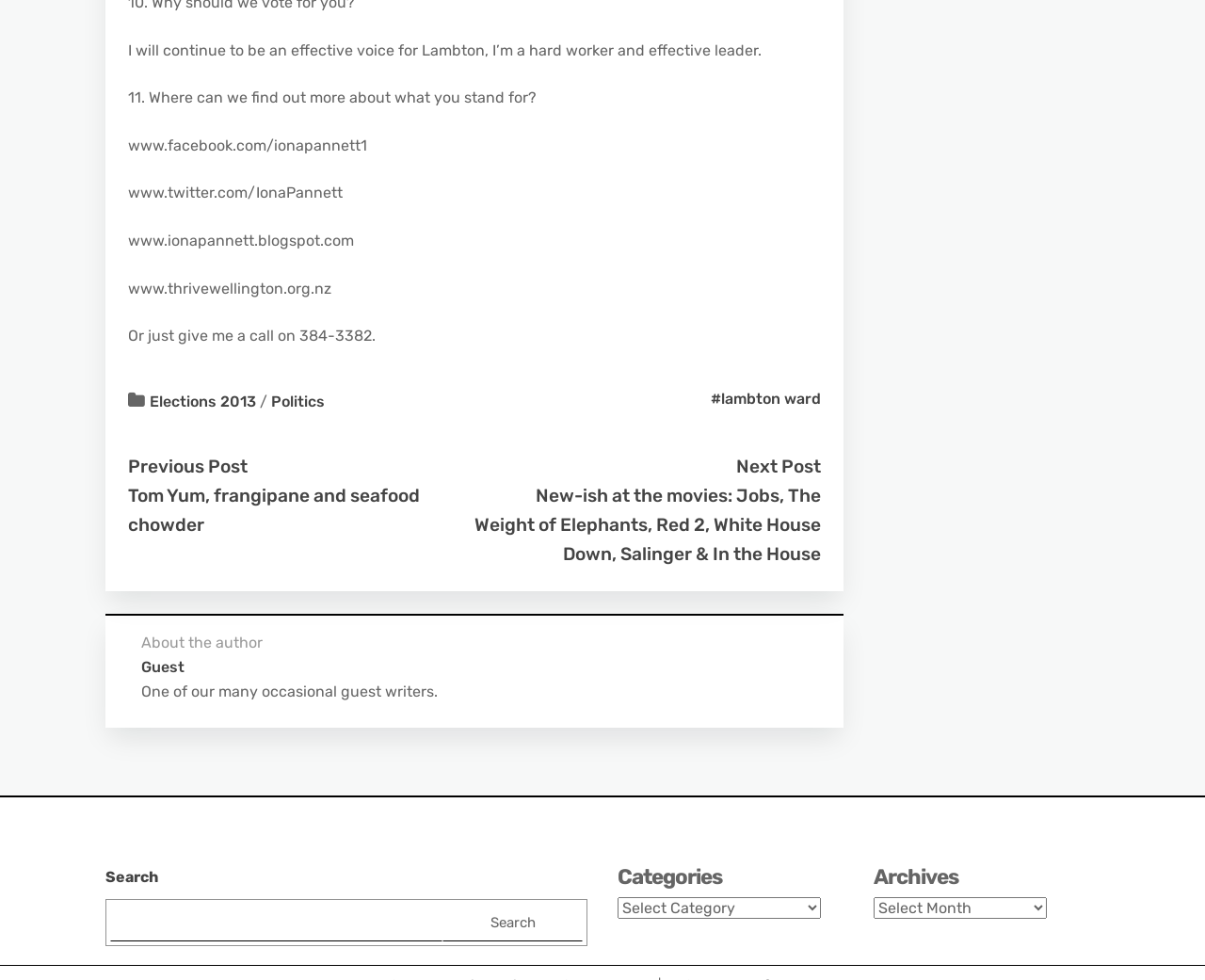Please specify the bounding box coordinates of the area that should be clicked to accomplish the following instruction: "Read previous post". The coordinates should consist of four float numbers between 0 and 1, i.e., [left, top, right, bottom].

[0.106, 0.465, 0.205, 0.487]